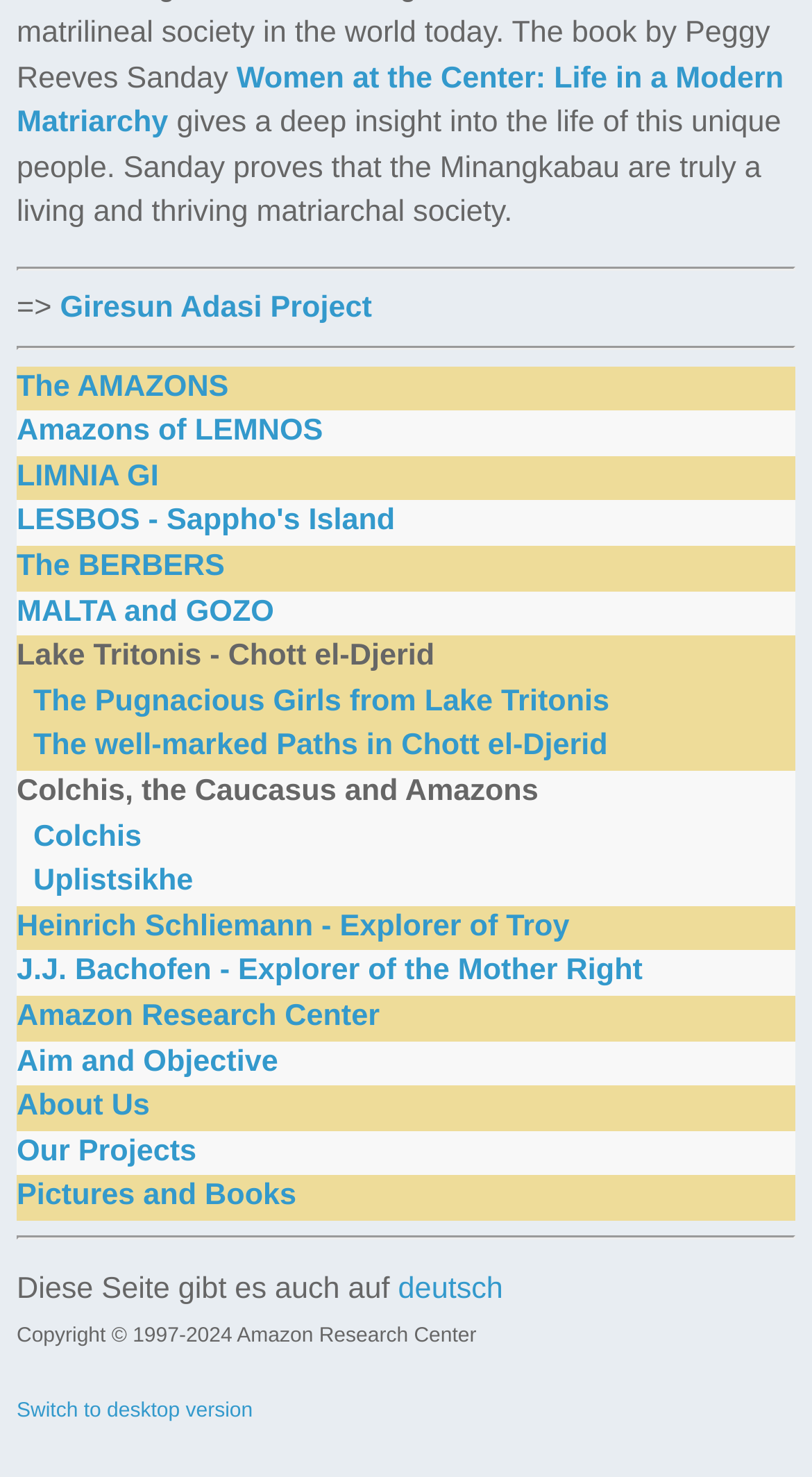Answer the question briefly using a single word or phrase: 
How many links are there on the webpage?

20